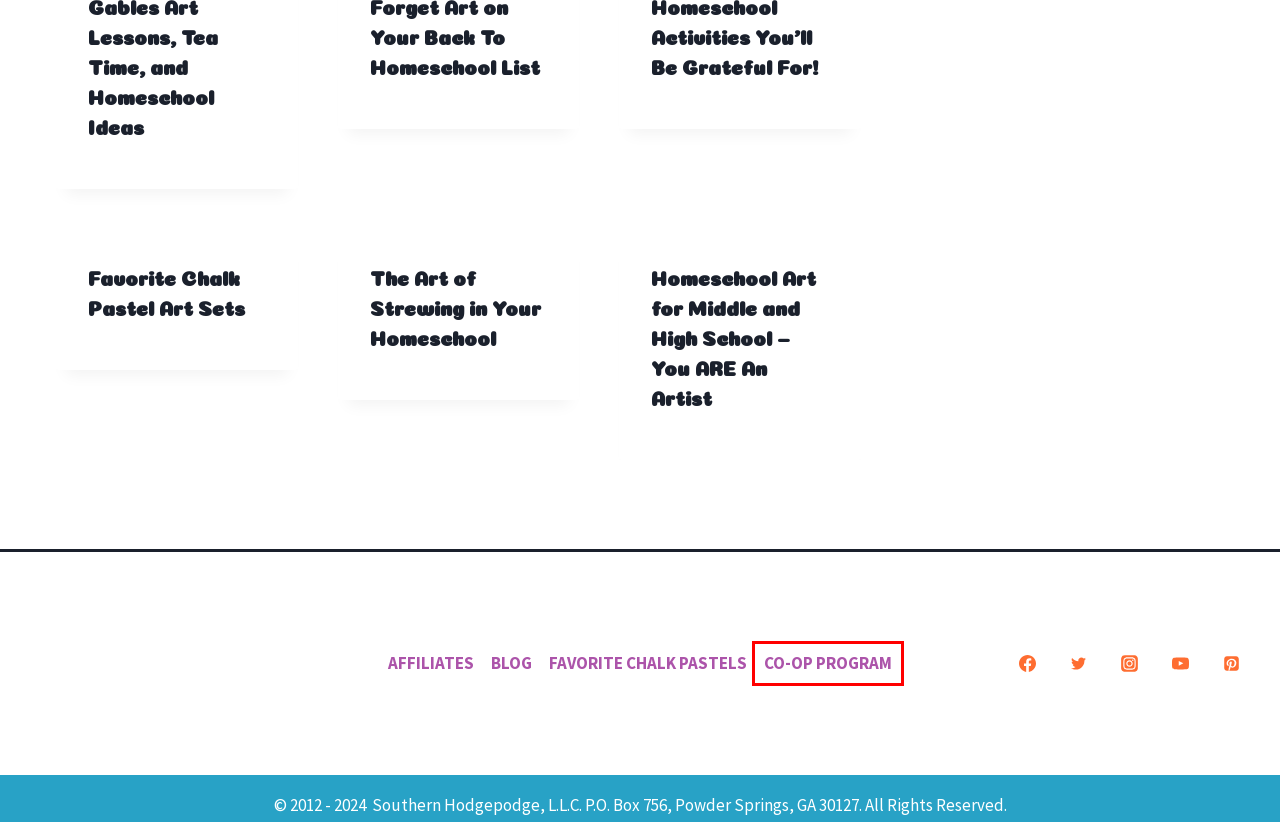Evaluate the webpage screenshot and identify the element within the red bounding box. Select the webpage description that best fits the new webpage after clicking the highlighted element. Here are the candidates:
A. Easy Mommy and Me Art Time with Chalk Pastels - You ARE an ARTiST!
B. Our Favorite Chalk Pastels - You ARE an ARTiST!
C. Posts - You ARE an ARTiST!
D. Homeschool Art for Middle and High School - You ARE An Artist - You ARE an ARTiST!
E. The Art of Strewing in Your Homeschool
F. You Are an Artist Co-Op Program - You ARE an ARTiST!
G. Affiliate Program - You ARE an ARTiST!
H. Favorite Chalk Pastel Art Sets - You ARE an ARTiST!

F